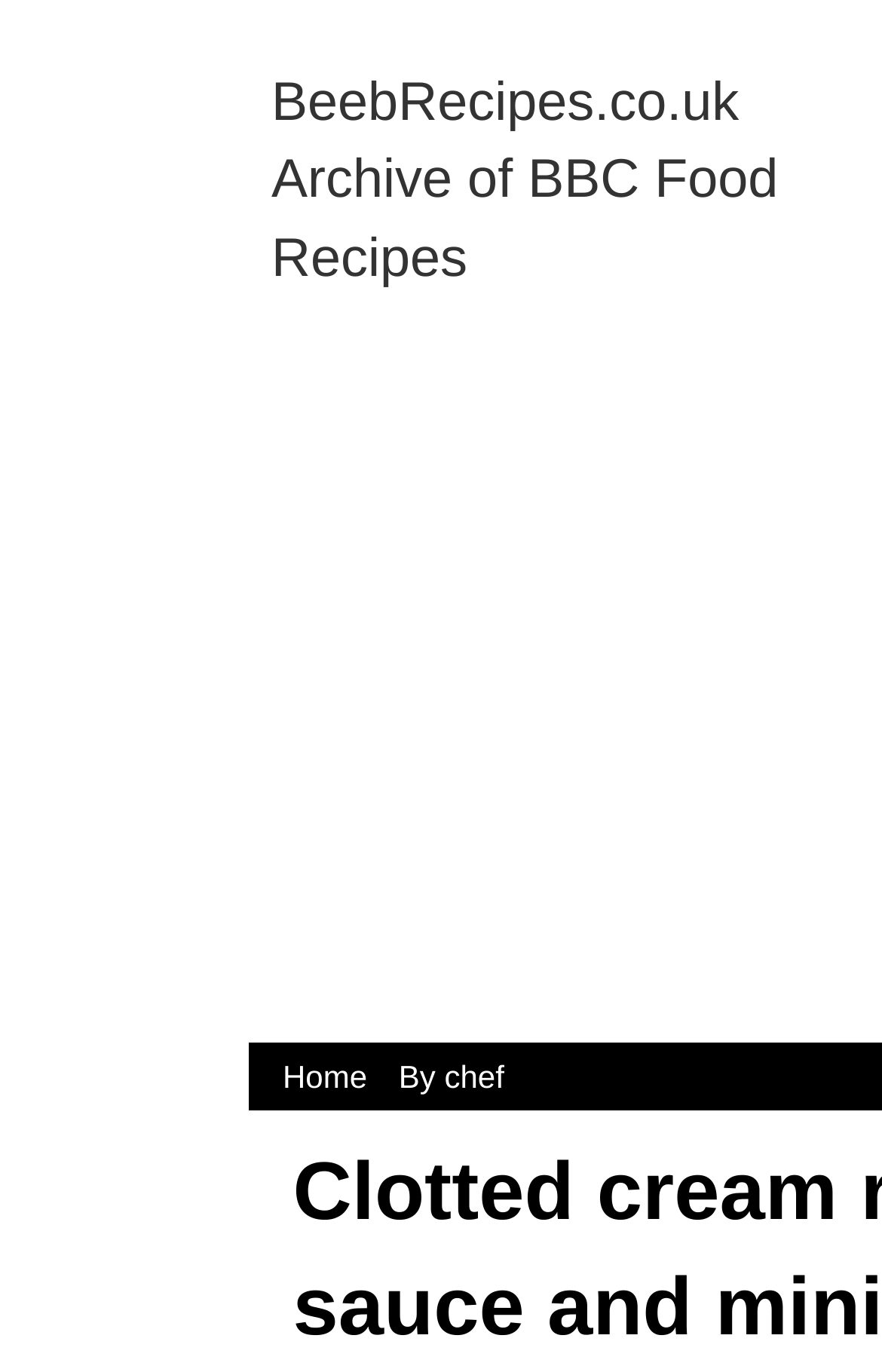Locate the headline of the webpage and generate its content.

Clotted cream rice pudding with berry sauce and mini doughnuts